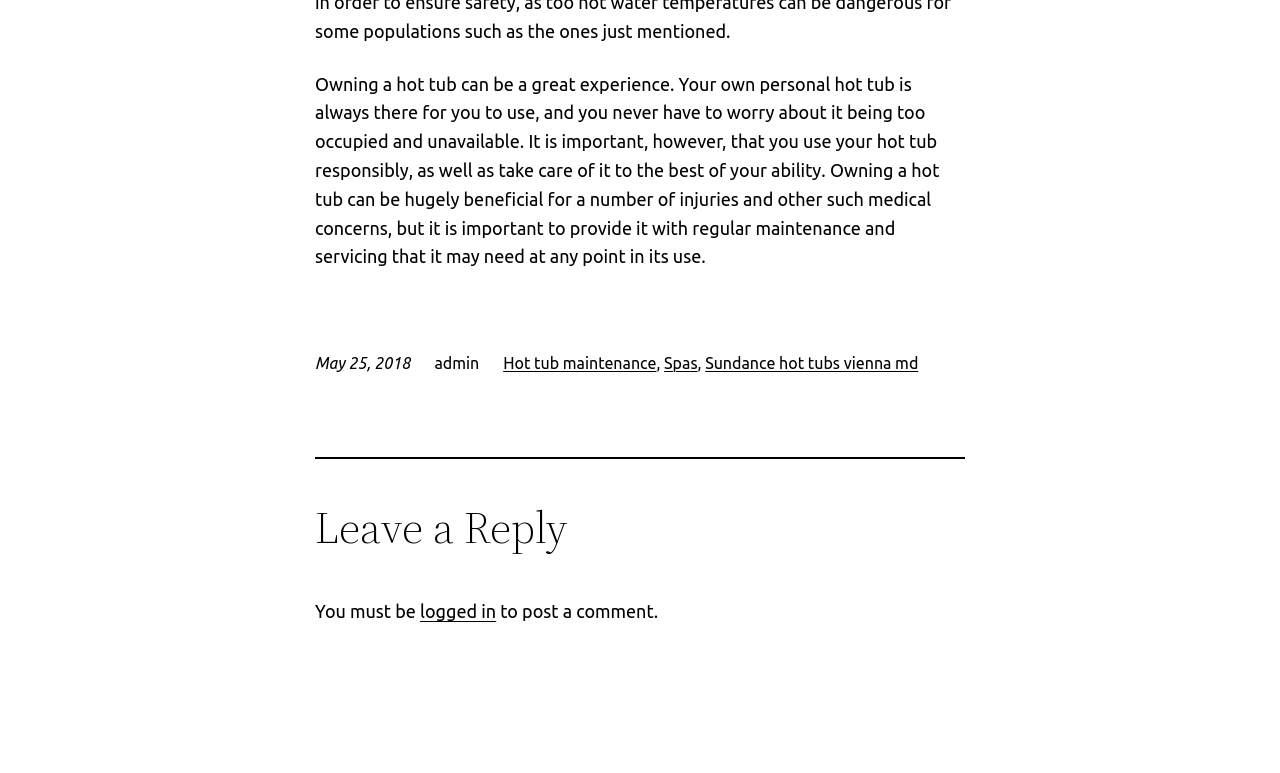Find the bounding box of the UI element described as: "Sundance hot tubs vienna md". The bounding box coordinates should be given as four float values between 0 and 1, i.e., [left, top, right, bottom].

[0.551, 0.458, 0.717, 0.481]